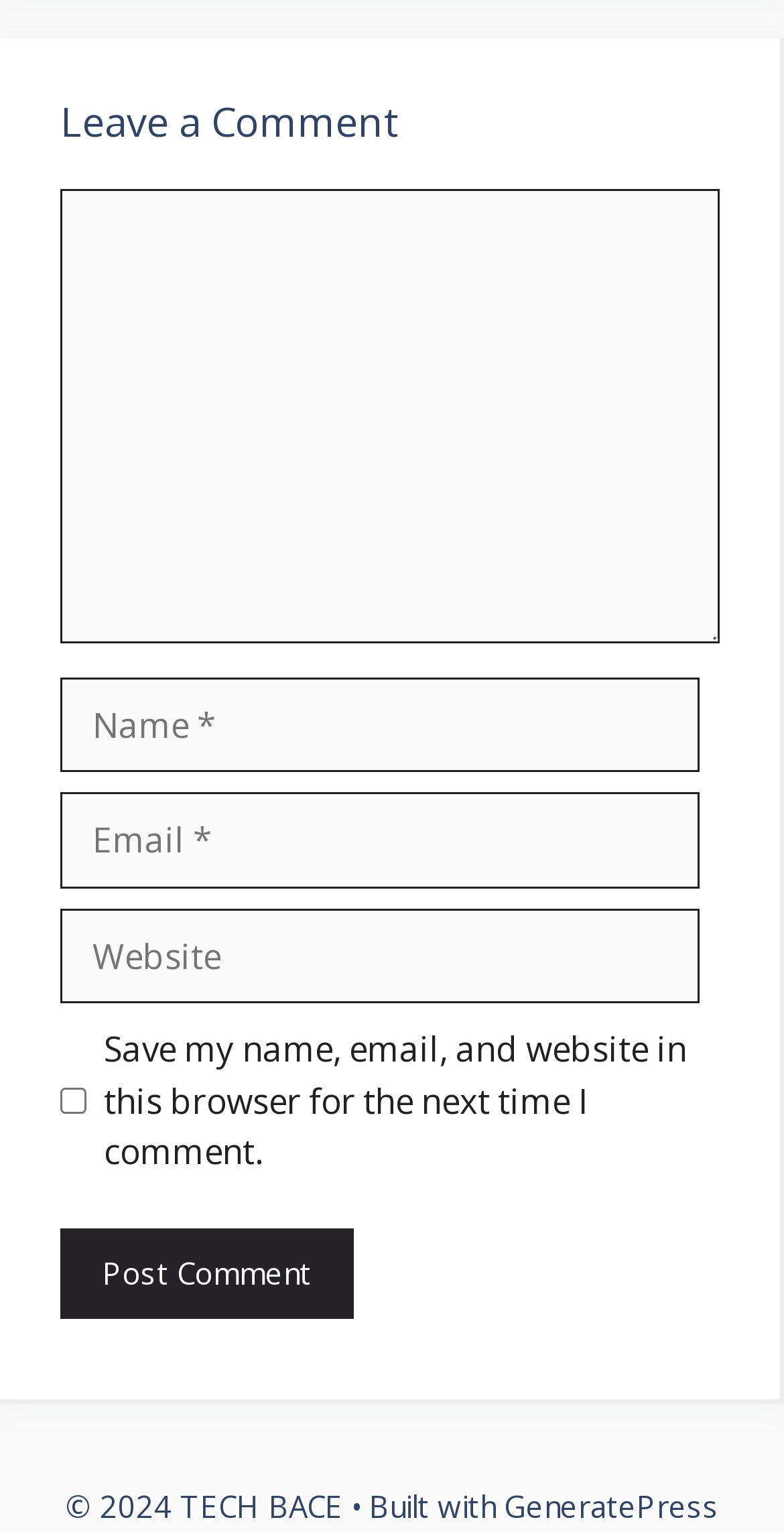Provide the bounding box coordinates of the HTML element described as: "parent_node: Comment name="comment"". The bounding box coordinates should be four float numbers between 0 and 1, i.e., [left, top, right, bottom].

[0.077, 0.123, 0.918, 0.42]